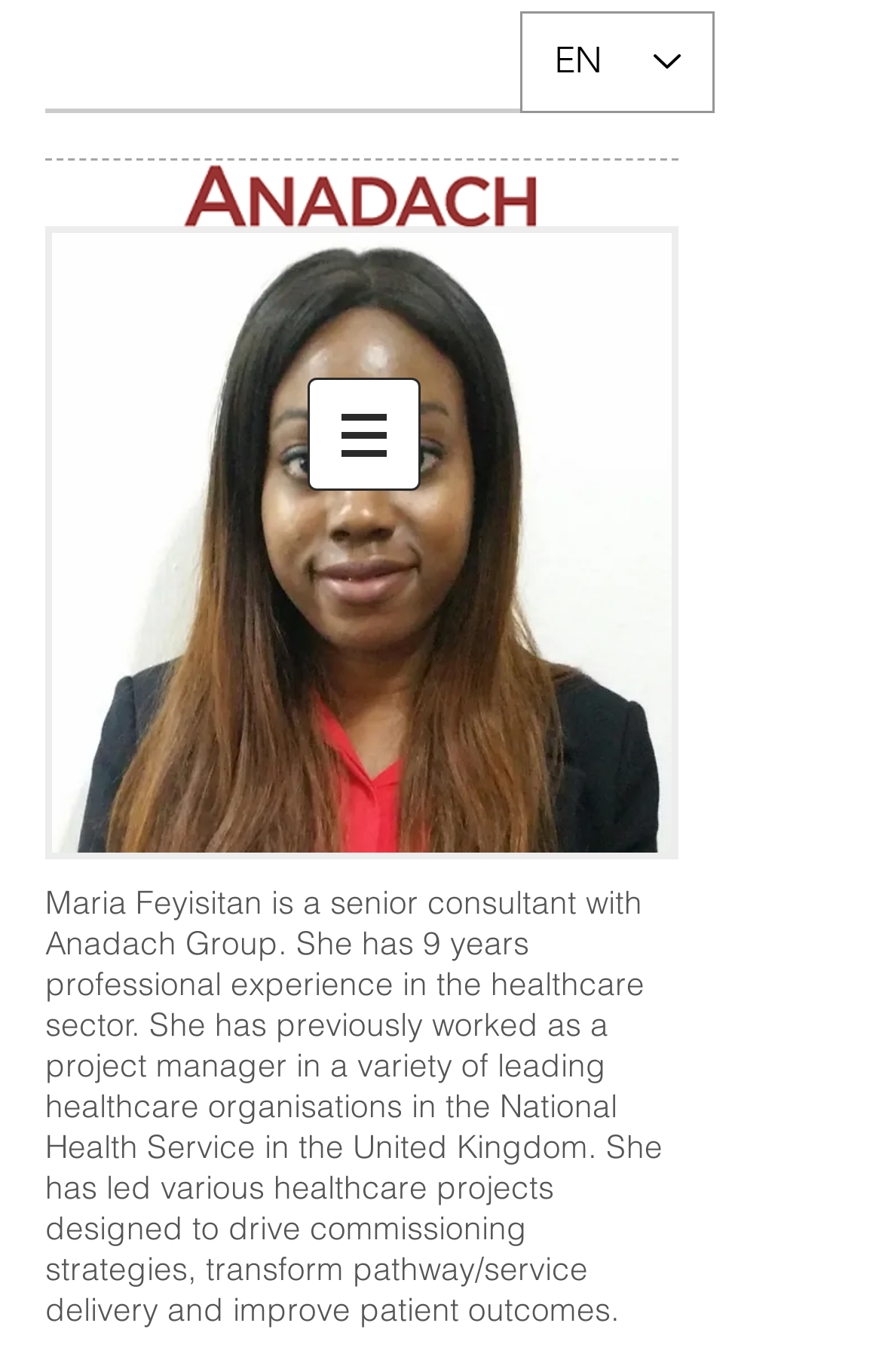Explain in detail what you observe on this webpage.

The webpage is about Maria Feyisitan, a senior consultant with Anadach Group. At the top center of the page, there is a language selector with the option "EN" currently selected. Below the language selector, there is a logo image "anadach-fit.PNG" taking up a significant portion of the top section. 

To the right of the logo, there is a slogan image "slogan.PNG". 

On the left side of the page, there is a navigation menu labeled "Site" with a dropdown button. The navigation menu is positioned above a large profile picture of Maria Feyisitan. 

The main content of the page is a paragraph of text that describes Maria Feyisitan's professional experience and background in the healthcare sector. The text is positioned below the profile picture and takes up most of the bottom section of the page.